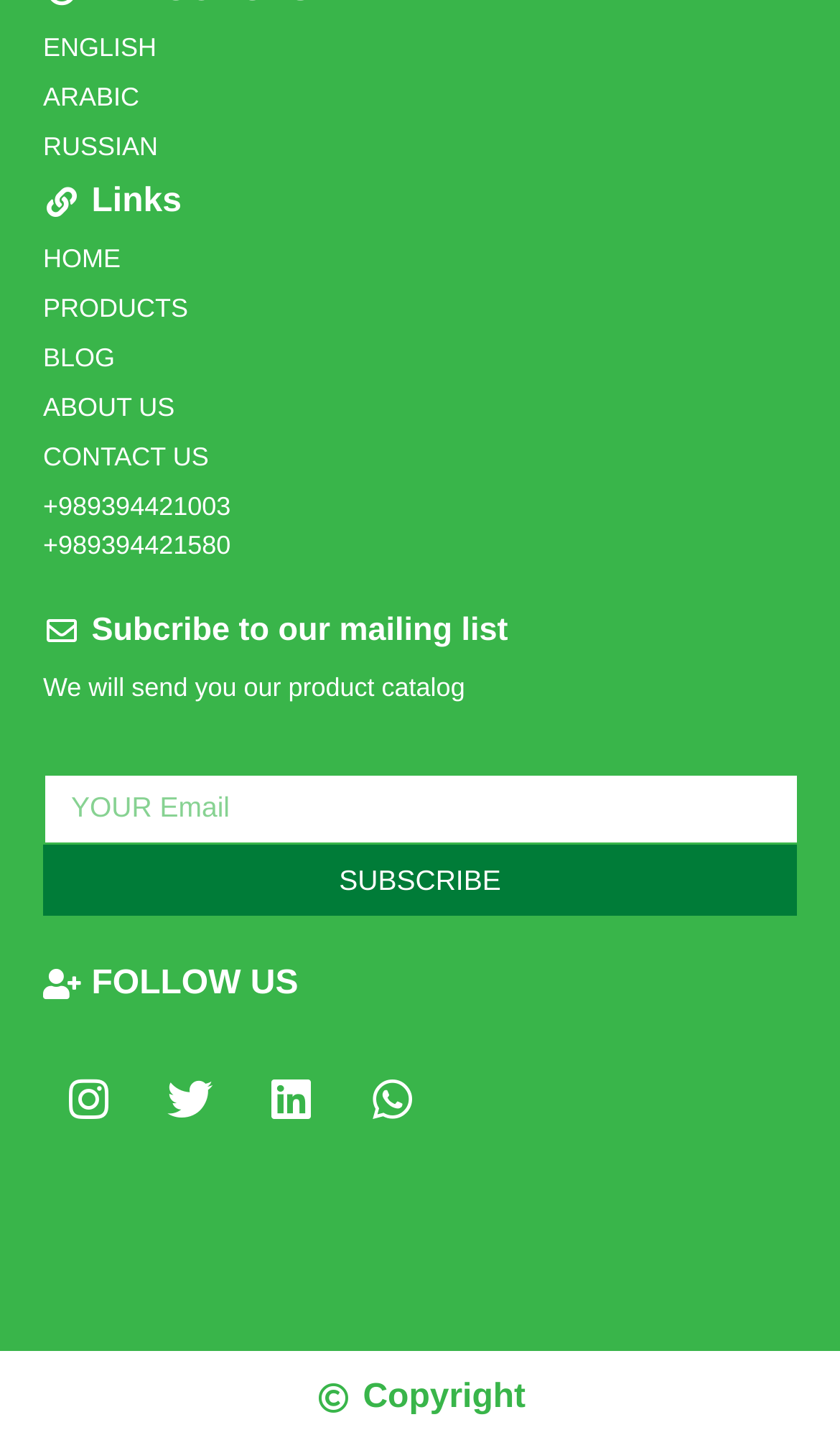Provide your answer in one word or a succinct phrase for the question: 
How many social media platforms are linked?

3